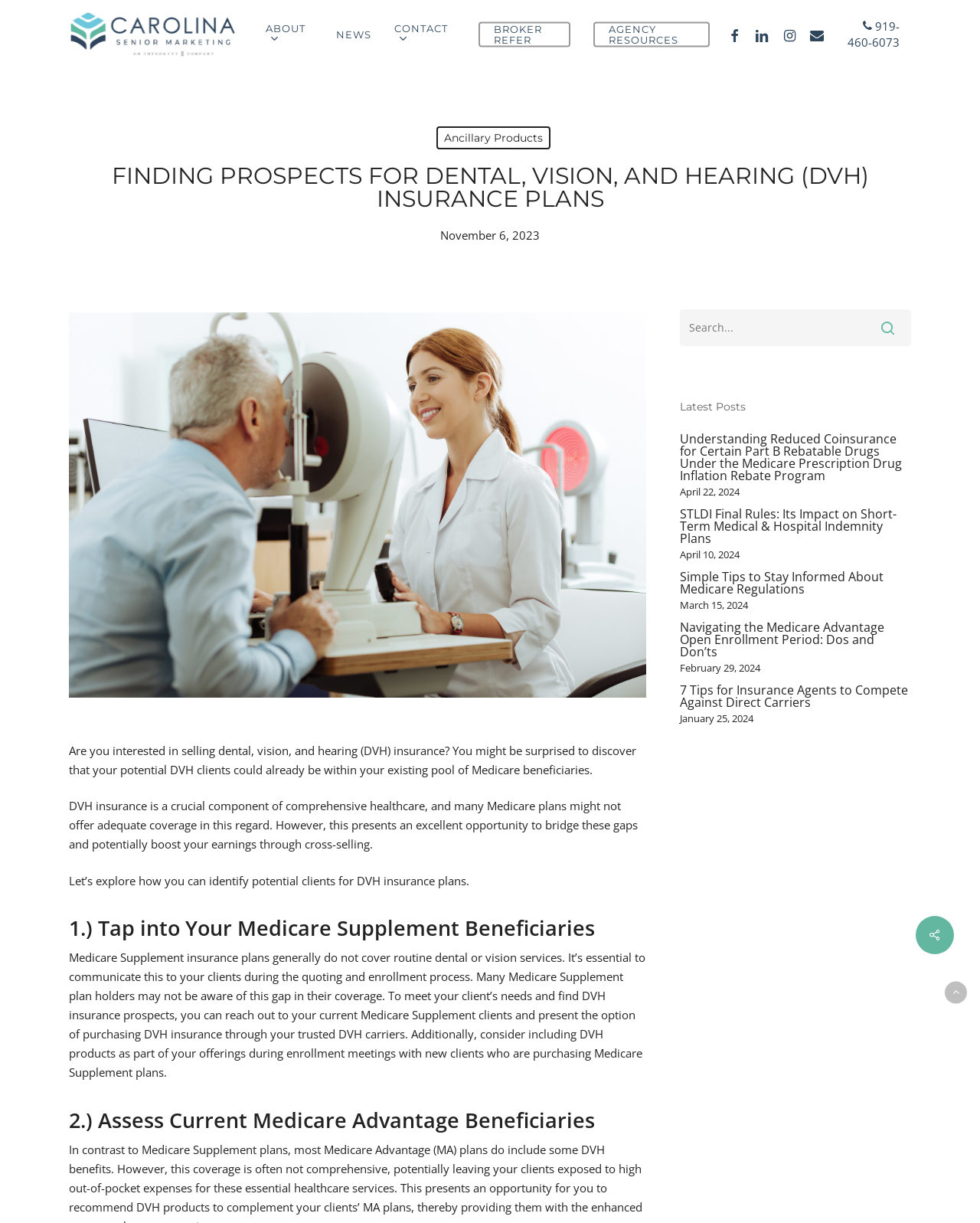Find the bounding box coordinates of the clickable region needed to perform the following instruction: "Go back to top". The coordinates should be provided as four float numbers between 0 and 1, i.e., [left, top, right, bottom].

[0.964, 0.802, 0.987, 0.821]